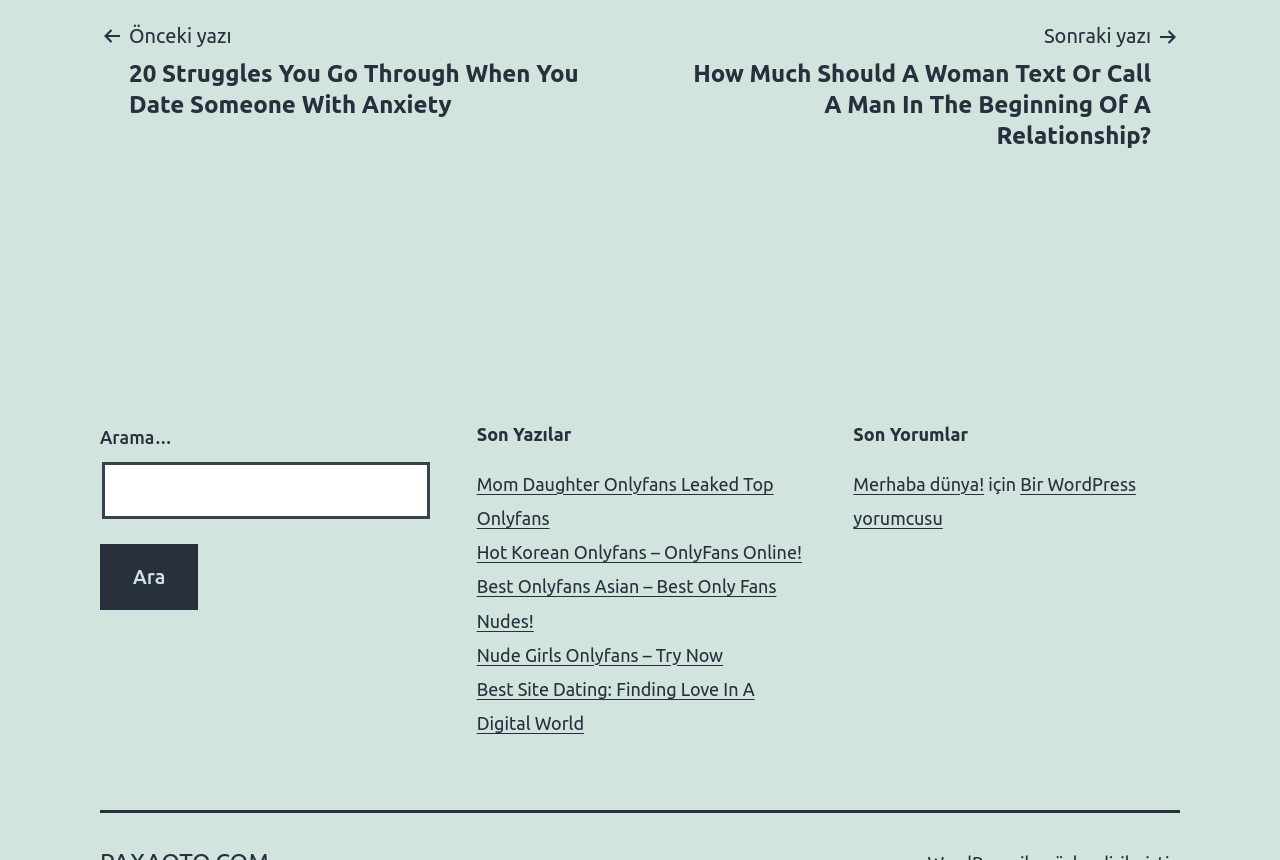Please specify the bounding box coordinates of the element that should be clicked to execute the given instruction: 'visit Sun Water Dirt website'. Ensure the coordinates are four float numbers between 0 and 1, expressed as [left, top, right, bottom].

None